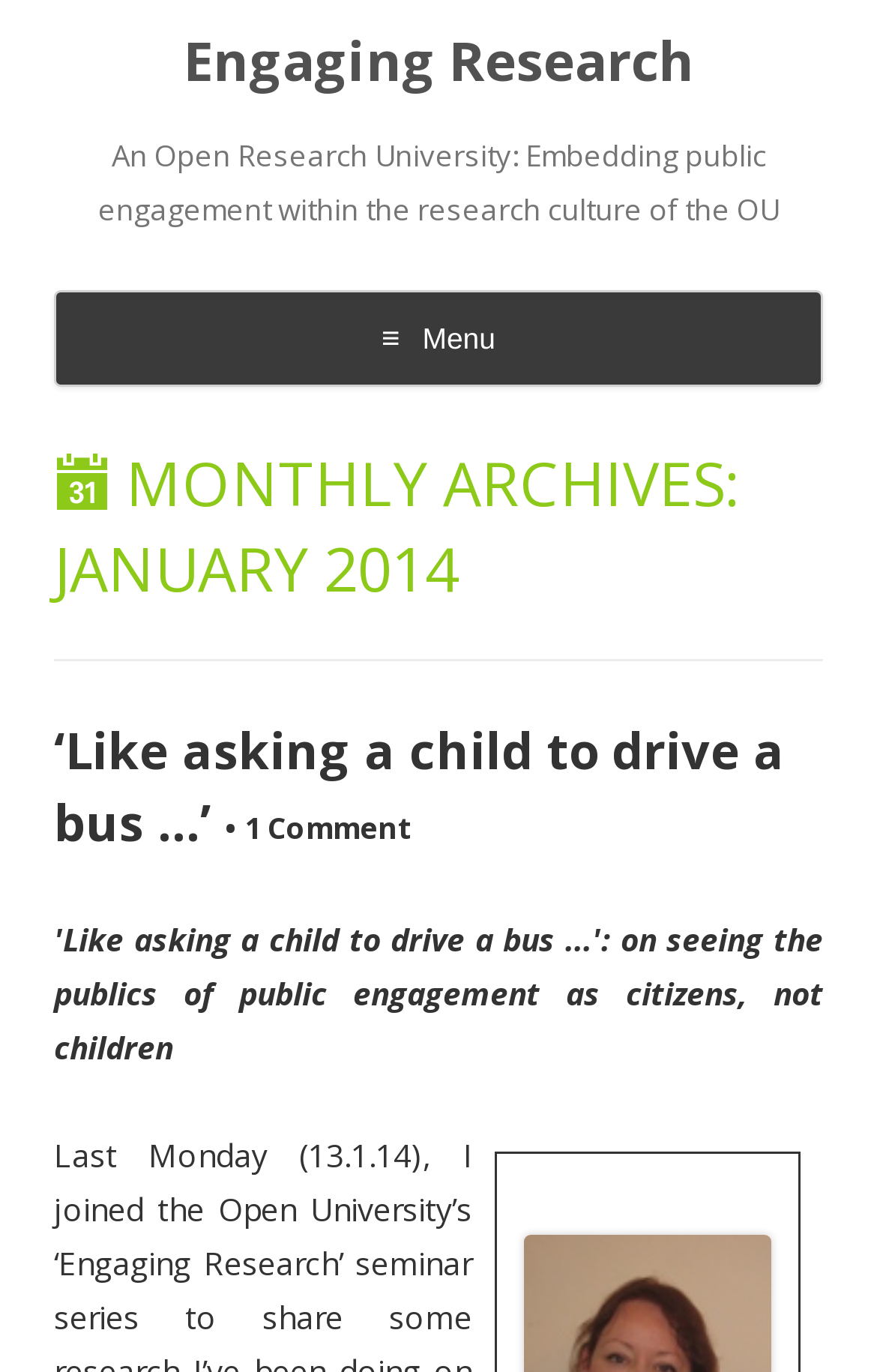Offer a comprehensive description of the webpage’s content and structure.

The webpage is titled "January 2014 – Engaging Research" and appears to be a blog or research article page. At the top, there is a large heading that reads "Engaging Research", which is also a clickable link. Below this, there is a slightly smaller heading that describes the research topic, "An Open Research University: Embedding public engagement within the research culture of the OU".

To the right of the research topic heading, there is a menu heading labeled "≡Menu". Below this, there is a link to "Skip to content", which suggests that the page has a lot of content and the link allows users to bypass the top section and go directly to the main content.

The main content section is divided into two parts. The top part has a heading that reads "MONTHLY ARCHIVES: JANUARY 2014", indicating that the page is an archive of articles from January 2014. Below this, there is a list of article titles, with the first one being "‘Like asking a child to drive a bus …’". This article title is also a clickable link, and it has a comment count of 1, which is indicated by a separate link to the right of the article title.

Overall, the page appears to be a research article or blog page with a focus on public engagement and research culture, and it has a simple and organized layout with clear headings and concise text.